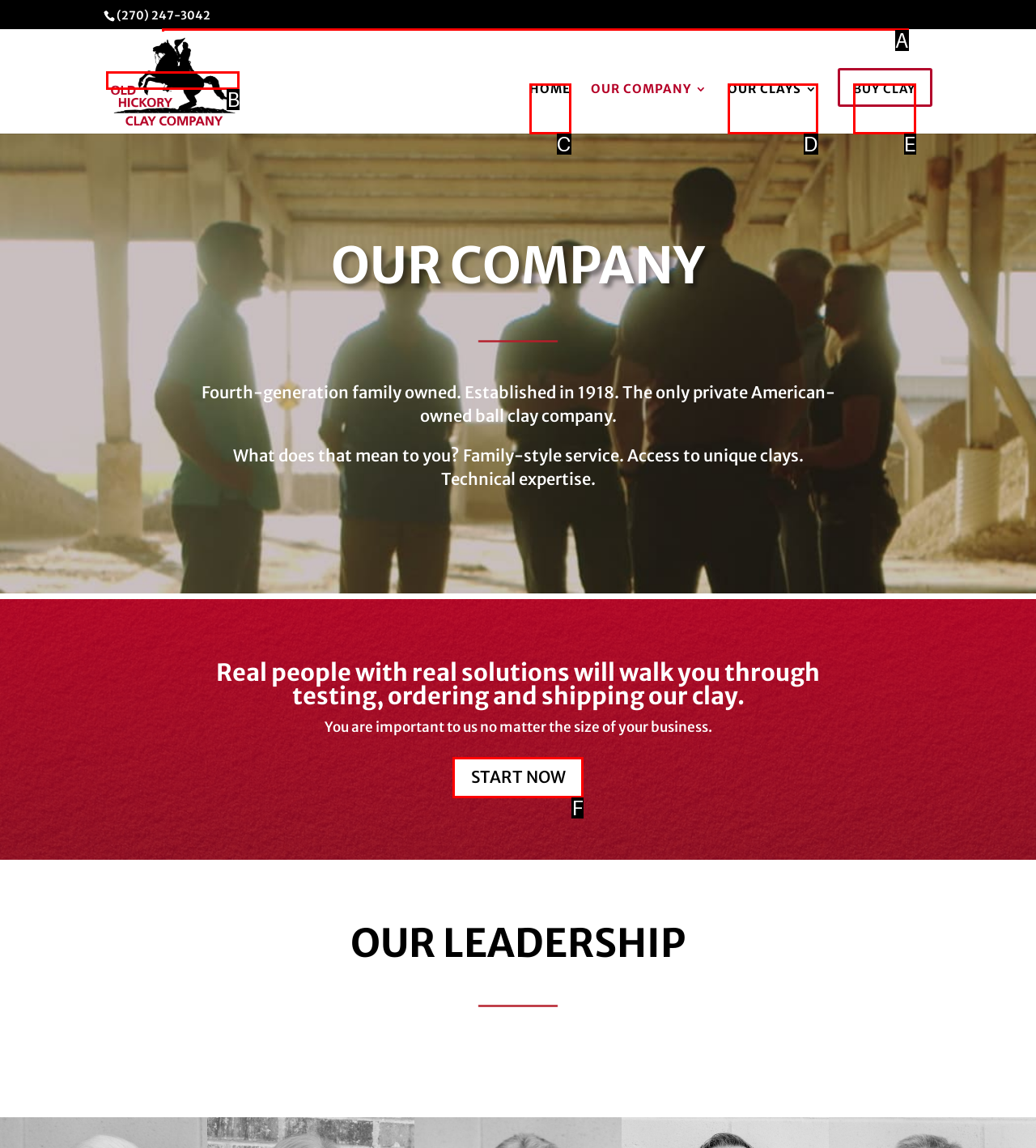Point out the option that best suits the description: name="s" placeholder="Search …" title="Search for:"
Indicate your answer with the letter of the selected choice.

A